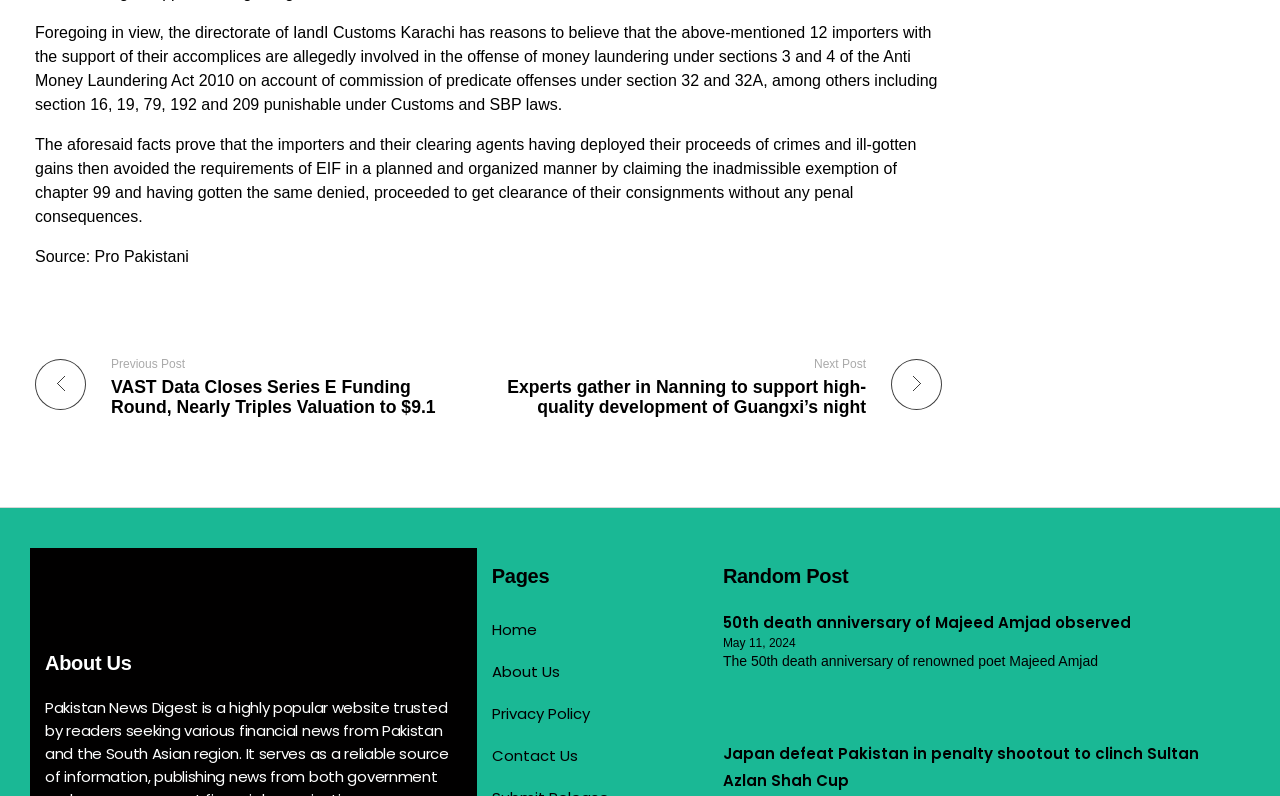What is the topic of the article above the 'Random Post' section?
Please give a detailed and elaborate answer to the question based on the image.

I looked at the StaticText elements above the 'Random Post' section and found that they are discussing money laundering and related laws. The topic of the article appears to be about importers allegedly involved in money laundering.